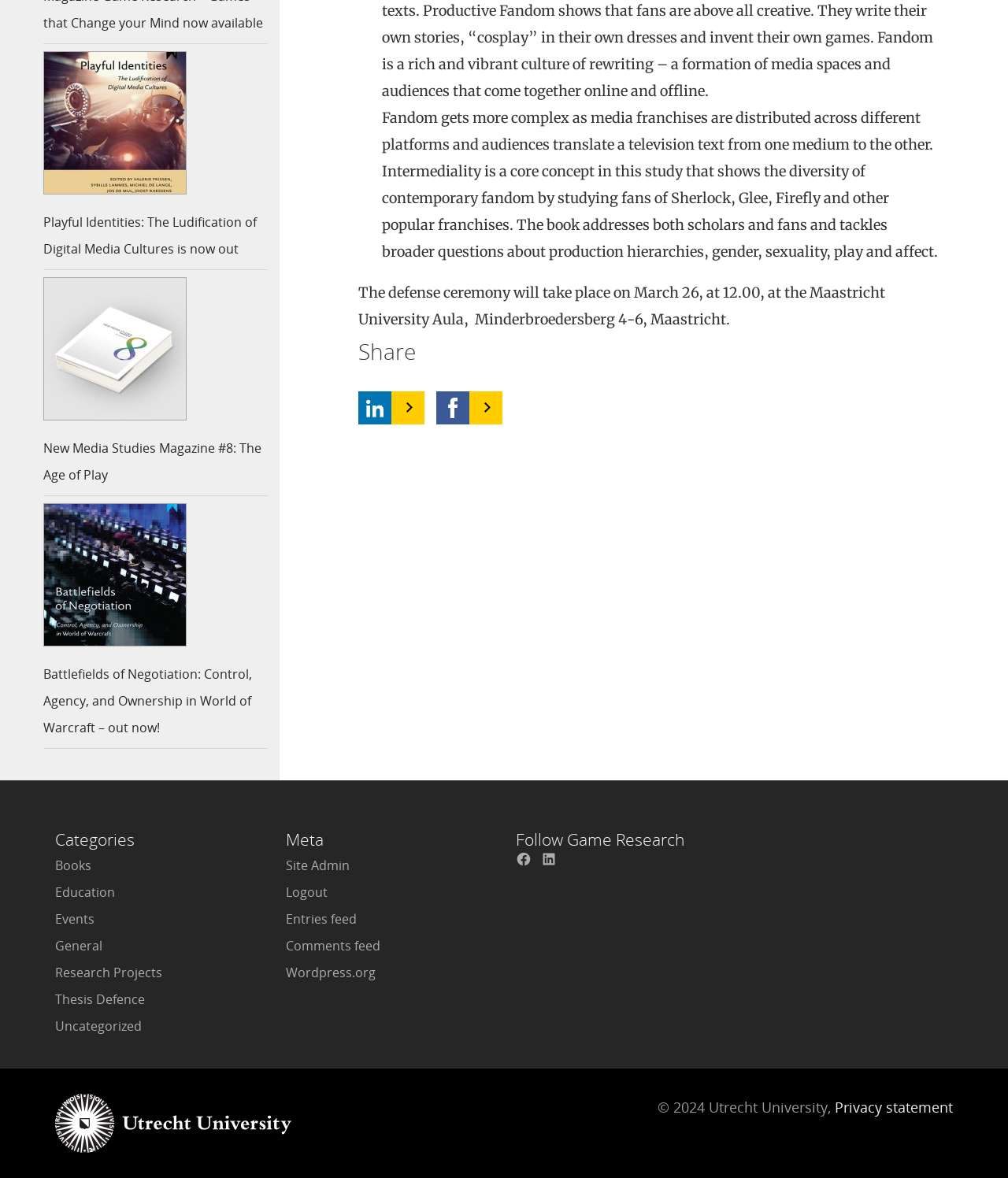What is the location of the defense ceremony?
Analyze the image and deliver a detailed answer to the question.

The defense ceremony will take place at Maastricht University Aula, Minderbroedersberg 4-6, Maastricht, according to the text on the webpage.